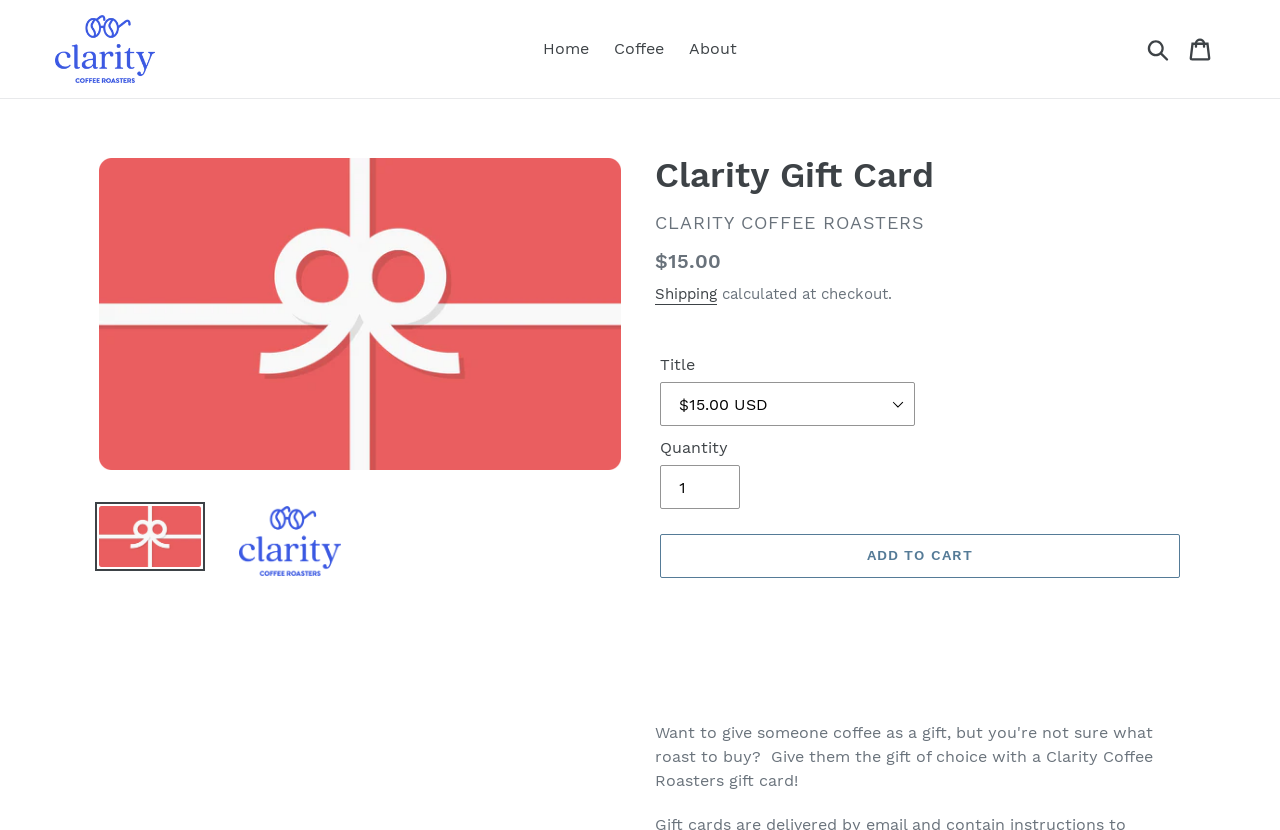Using the information from the screenshot, answer the following question thoroughly:
What is the purpose of the button at the bottom of the page?

The purpose of the button at the bottom of the page can be found by reading the text on the button, which says 'ADD TO CART', indicating that it is used to add the gift card to the cart.